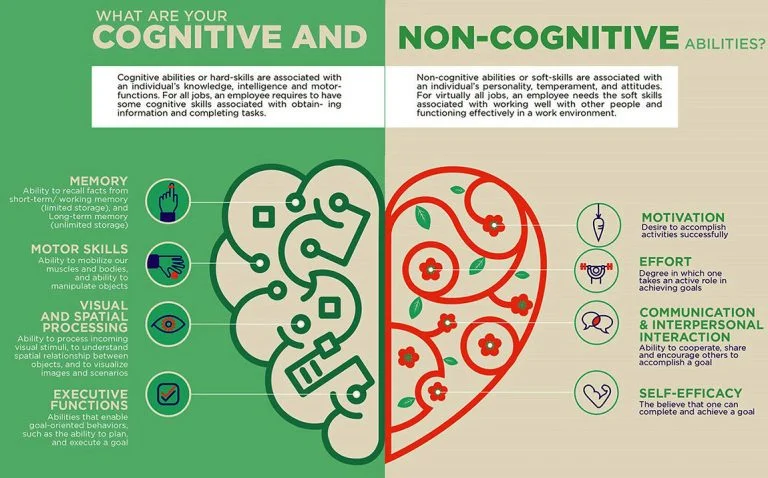Explain the details of the image comprehensively.

The image titled "Cognitive Skills vs Non-Cognitive Skills" presents a visual dichotomy between two types of abilities essential for personal and professional development. On the left, cognitive skills are depicted, highlighting areas such as memory, motor skills, visual and spatial processing, and executive functions. This side emphasizes the mental processes involved in learning and problem-solving. Conversely, the right side illustrates non-cognitive skills, which include motivation, effort, communication, and self-efficacy. The contrasting designs signify the distinct yet complementary roles these skill sets play in fostering well-rounded individuals capable of both analytical thinking and effective interpersonal interactions. This infographic serves as a valuable educational tool, reinforcing the importance of developing both cognitive and non-cognitive abilities in a balanced manner.